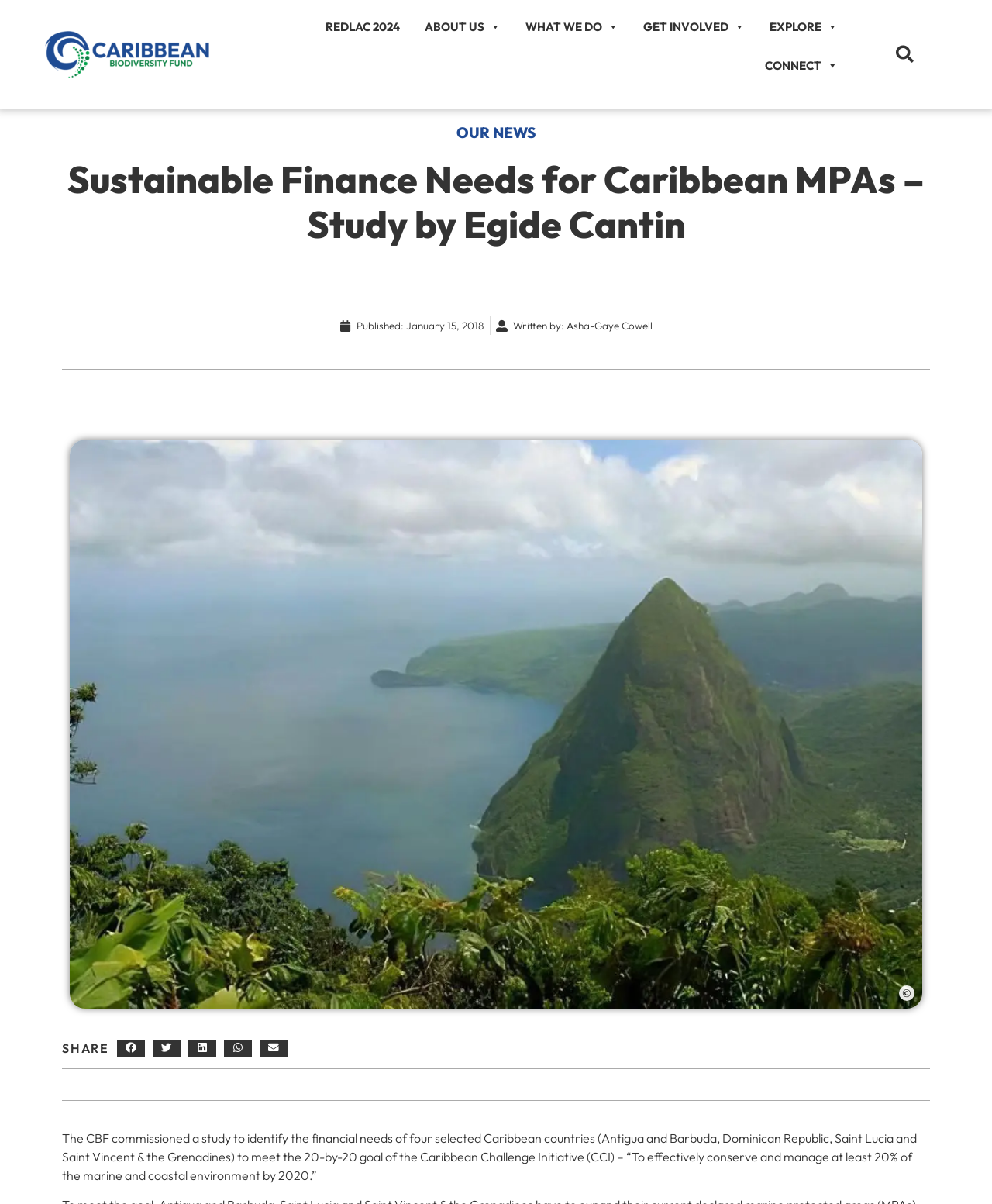Give a concise answer using one word or a phrase to the following question:
What is the date of the published article?

January 15, 2018